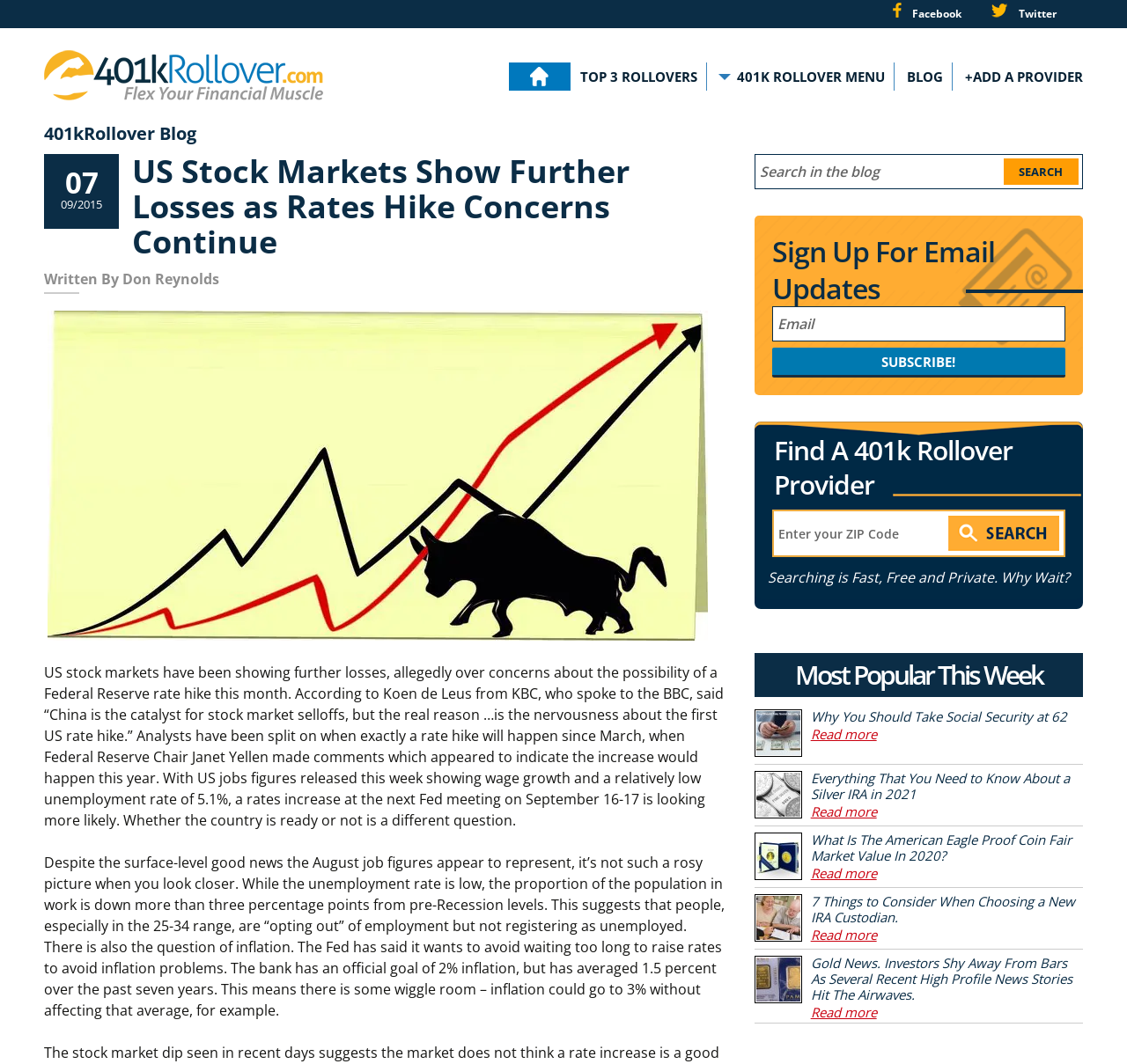How many popular articles are listed on the webpage?
Answer with a single word or short phrase according to what you see in the image.

5